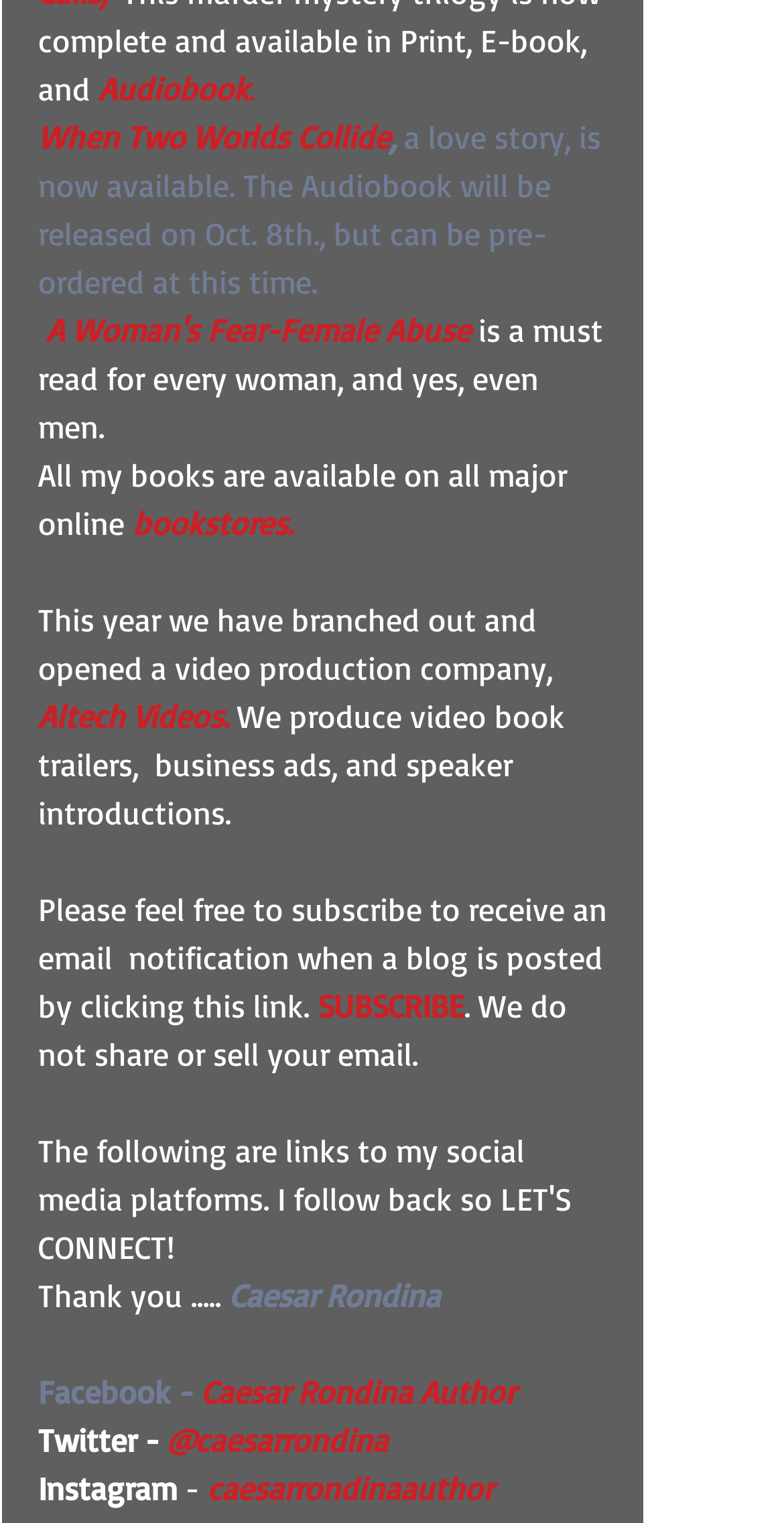What type of company did the author branch out to?
Please use the image to provide an in-depth answer to the question.

I found this information by reading the text that says 'This year we have branched out and opened a video production company,' which is followed by a link to 'Altech Videos'.